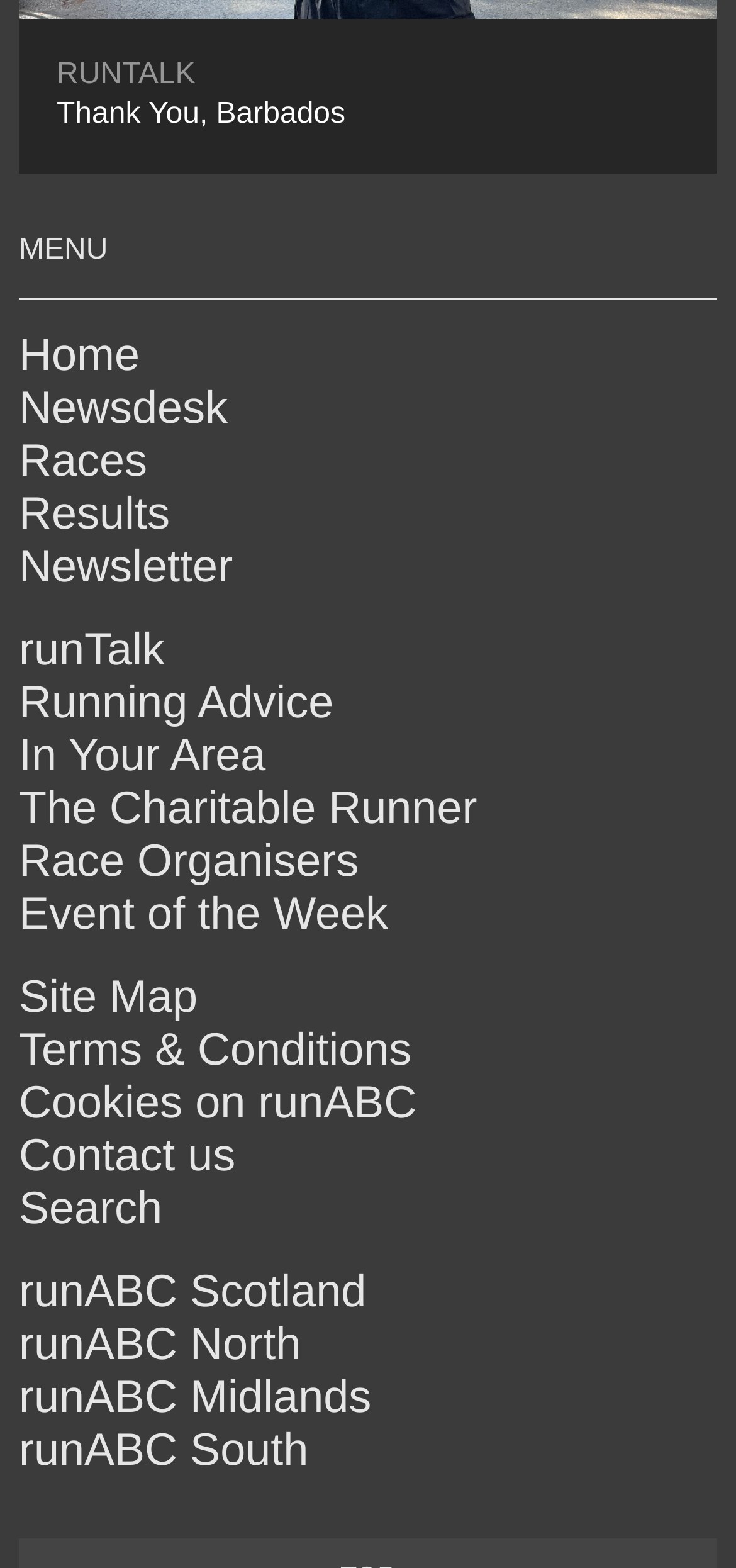Locate the bounding box coordinates for the element described below: "Event of the Week". The coordinates must be four float values between 0 and 1, formatted as [left, top, right, bottom].

[0.026, 0.567, 0.527, 0.599]